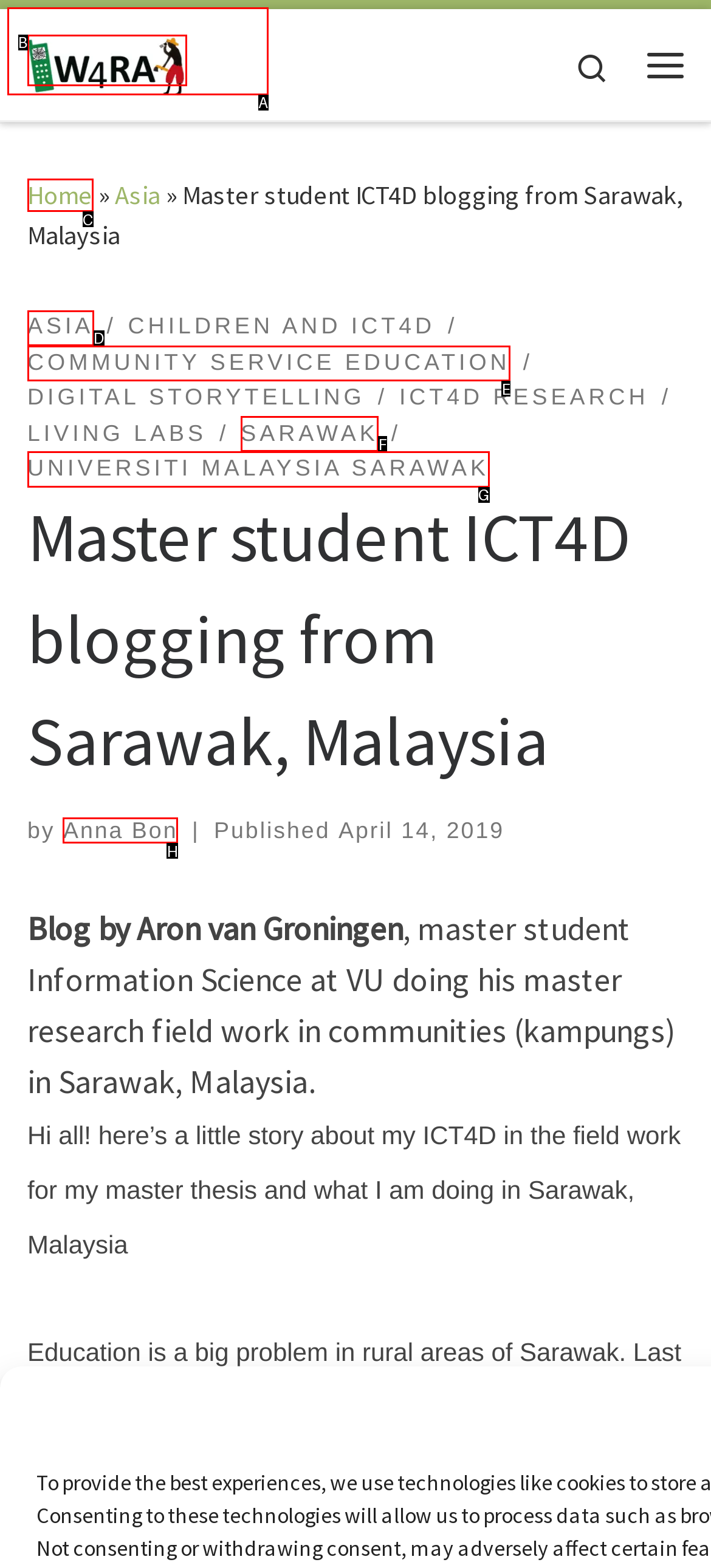Choose the HTML element that aligns with the description: Community Service Education. Indicate your choice by stating the letter.

E